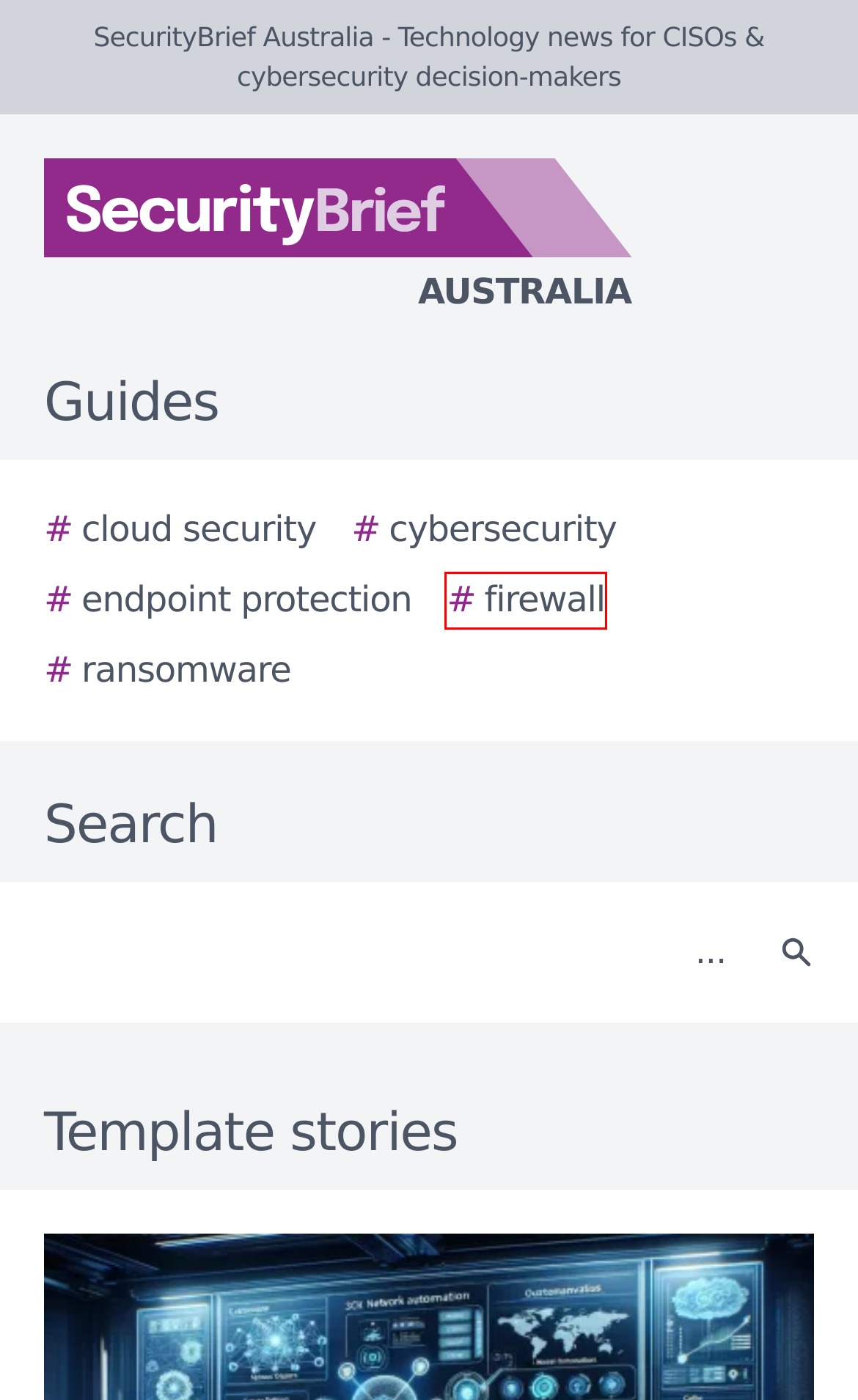You have a screenshot of a webpage where a red bounding box highlights a specific UI element. Identify the description that best matches the resulting webpage after the highlighted element is clicked. The choices are:
A. CFOtech Australia - Technology news for CFOs & financial decision-makers
B. TechDay New Zealand - Aotearoa's technology news network
C. eCommerceNews Australia - Media kit
D. The 2024 Ultimate Guide to Ransomware
E. The 2024 Ultimate Guide to Firewall
F. The 2024 Ultimate Guide to Cybersecurity
G. The 2024 Ultimate Guide to Endpoint Protection
H. The 2024 Ultimate Guide to Cloud Security

E